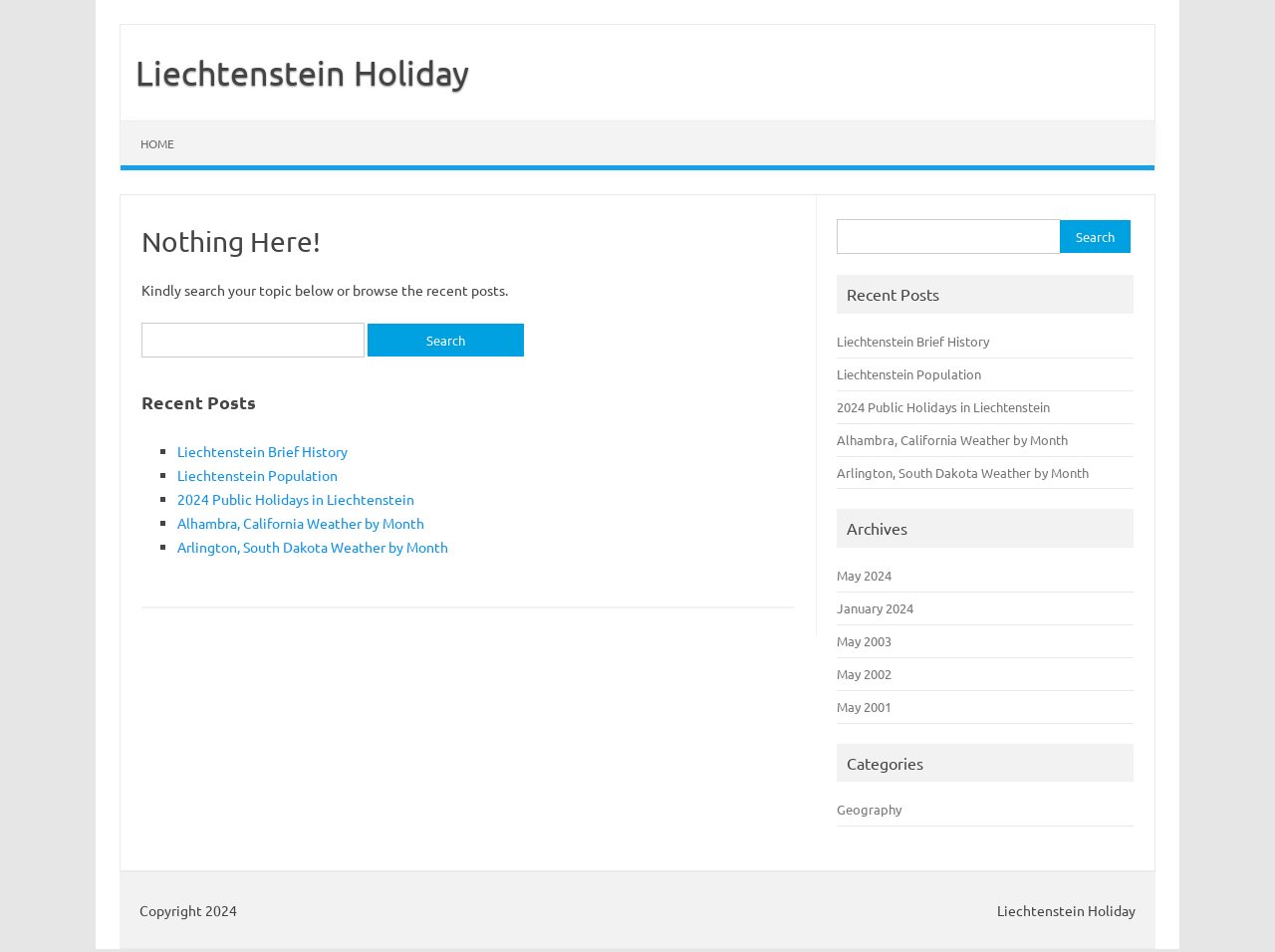Find the bounding box of the UI element described as: "Liechtenstein Population". The bounding box coordinates should be given as four float values between 0 and 1, i.e., [left, top, right, bottom].

[0.139, 0.49, 0.265, 0.509]